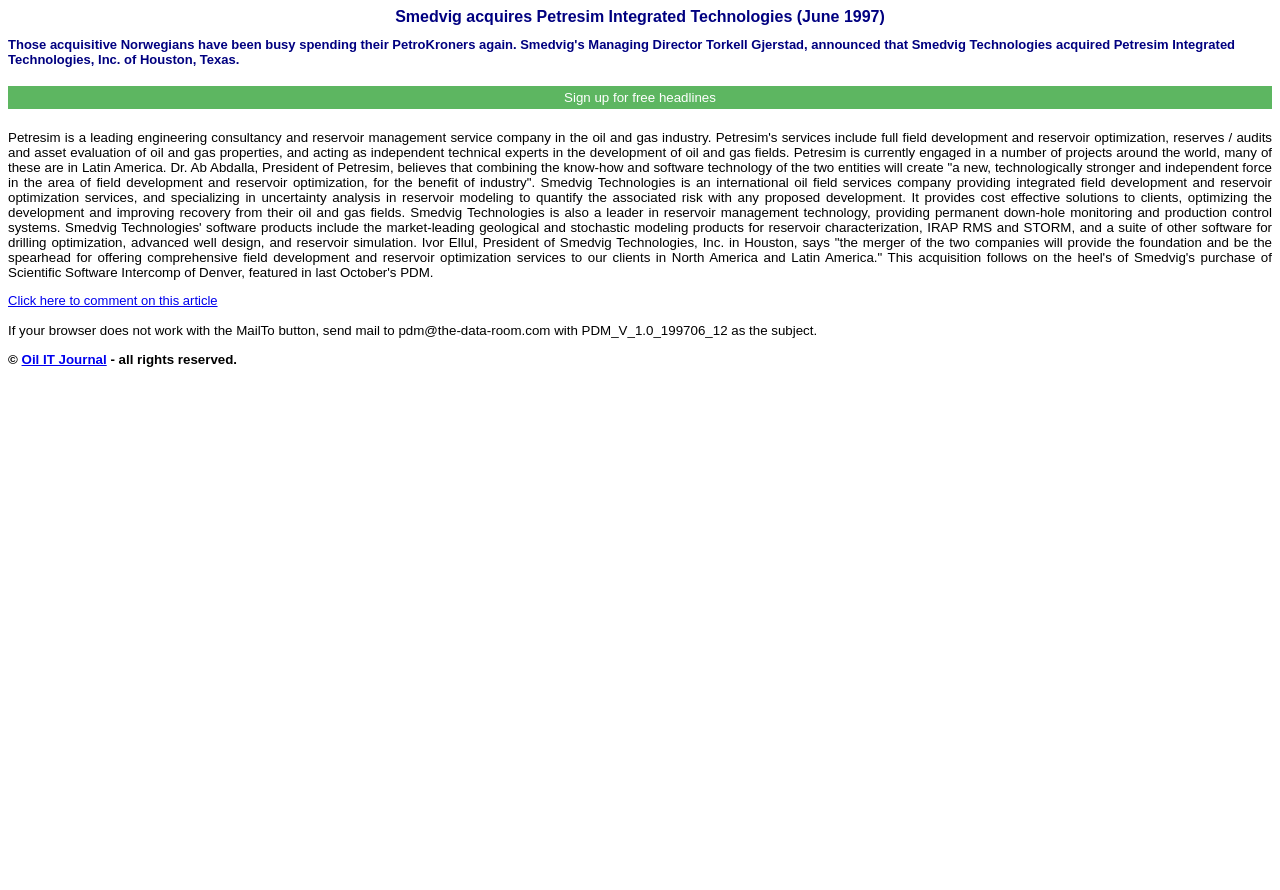What is the purpose of the merger?
Give a single word or phrase as your answer by examining the image.

To create a new force in field development